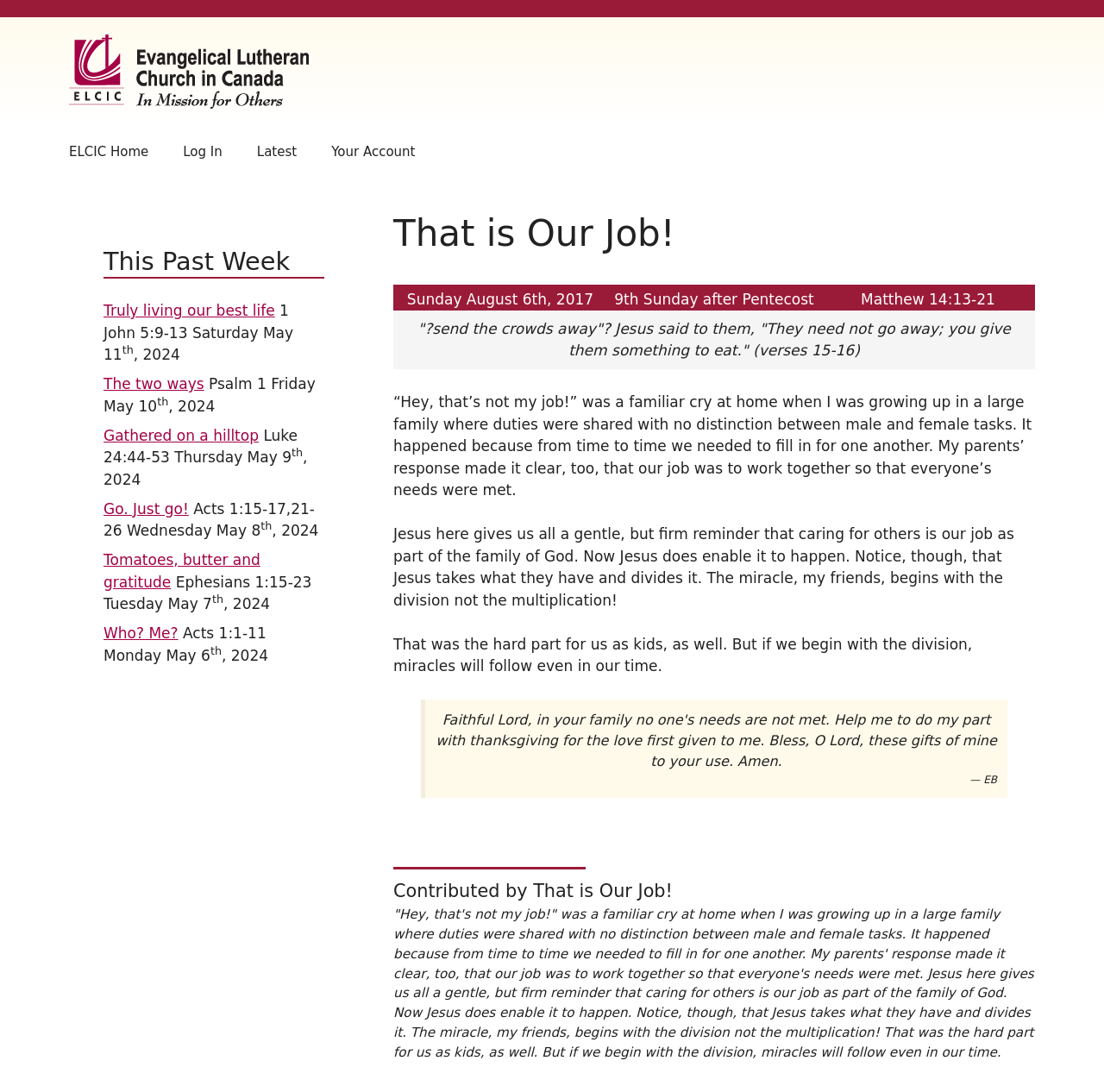Please identify the bounding box coordinates of the element I need to click to follow this instruction: "Log in to the website".

[0.15, 0.115, 0.217, 0.163]